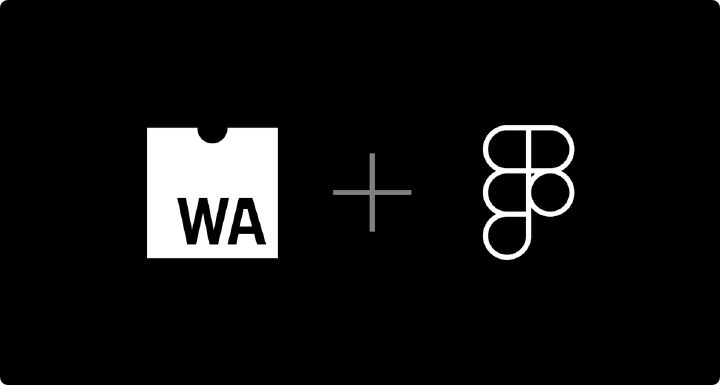What does the central plus sign signify?
Make sure to answer the question with a detailed and comprehensive explanation.

The caption explains that the central plus sign emphasizes the collaboration between WebAssembly and Figma, highlighting their potential to transform web applications and streamline design processes.